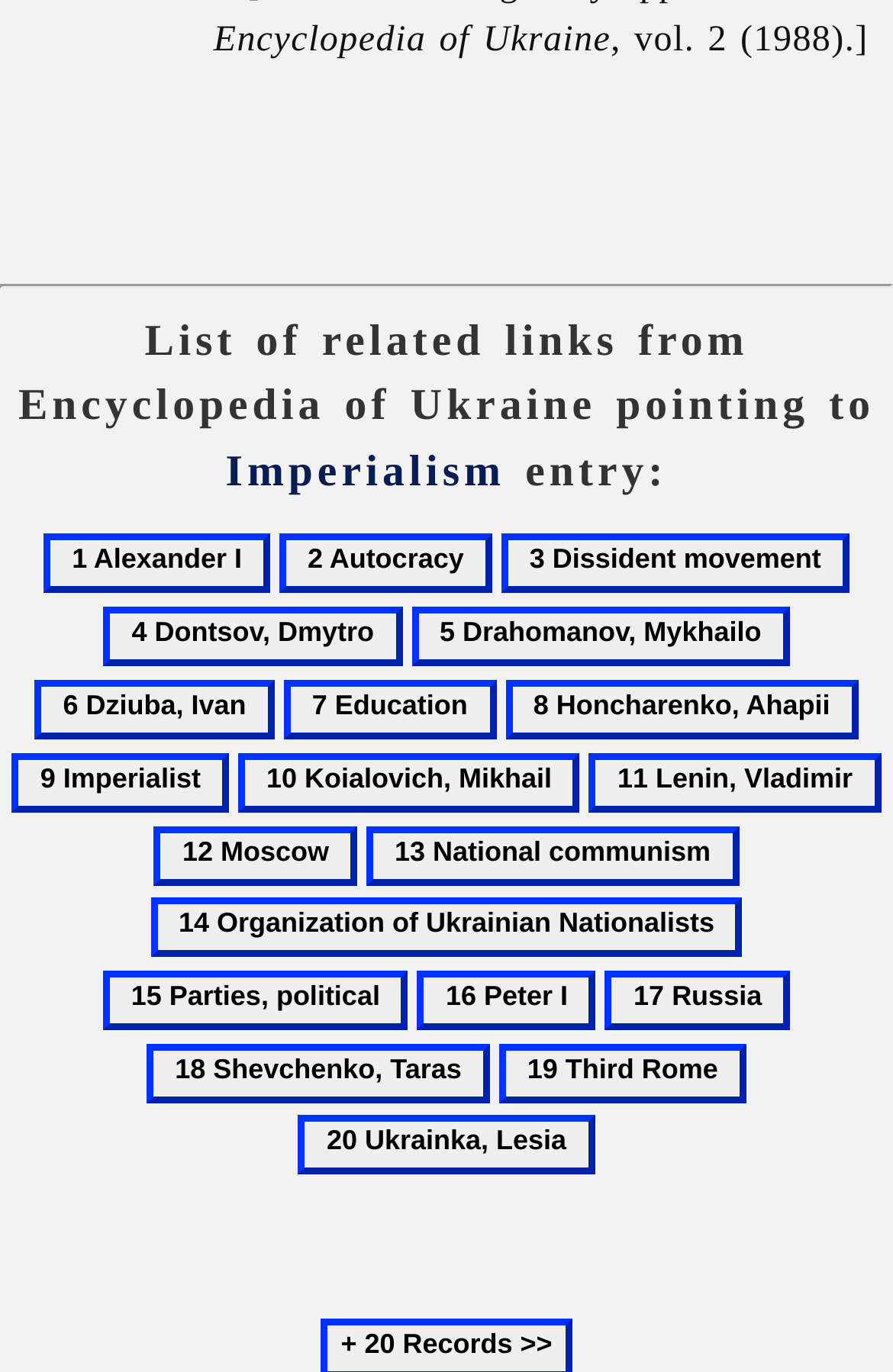Please answer the following question using a single word or phrase: 
What is the last related link listed?

Ukrainka, Lesia